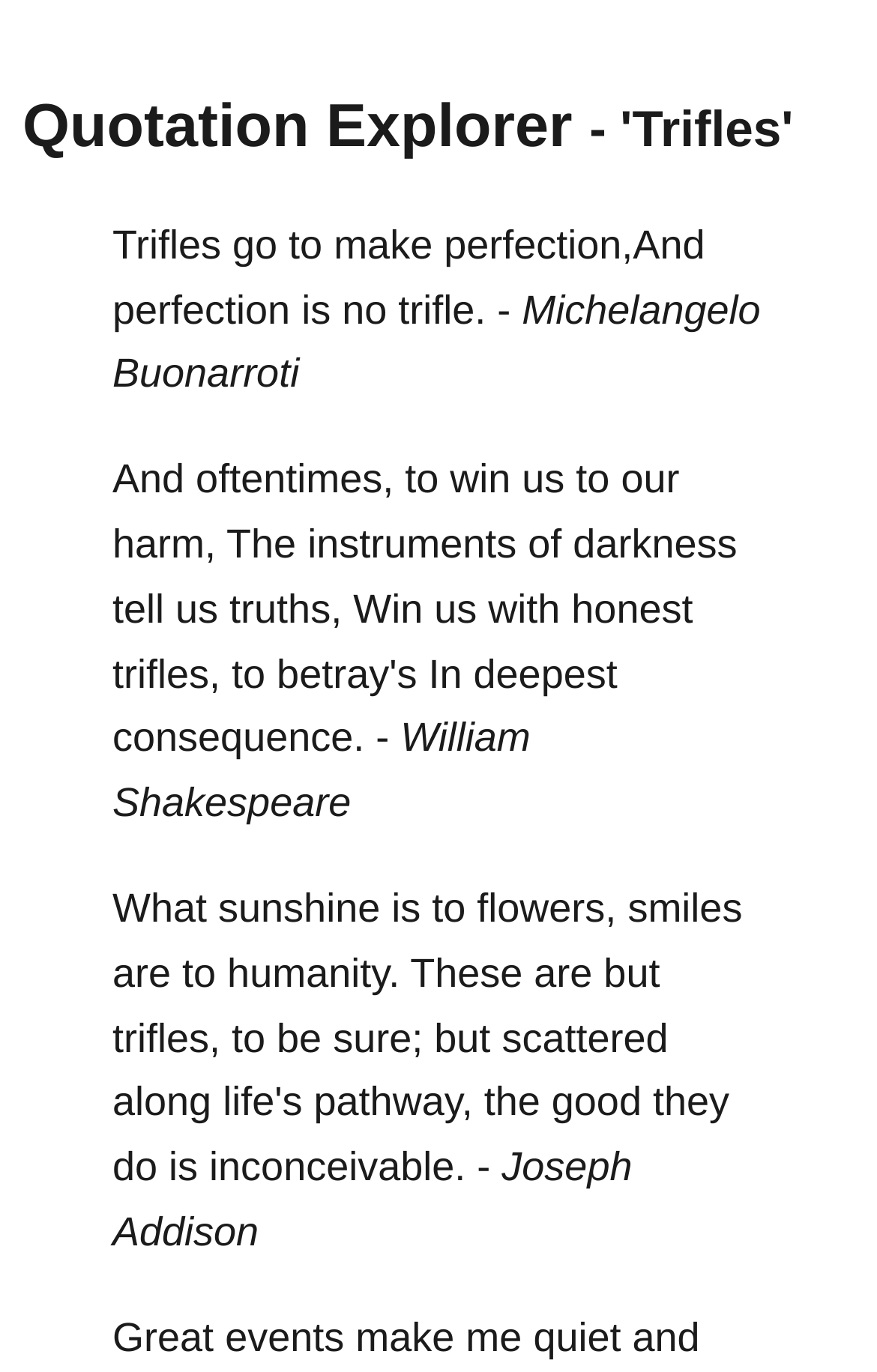Using the format (top-left x, top-left y, bottom-right x, bottom-right y), provide the bounding box coordinates for the described UI element. All values should be floating point numbers between 0 and 1: consequence.

[0.128, 0.522, 0.416, 0.554]